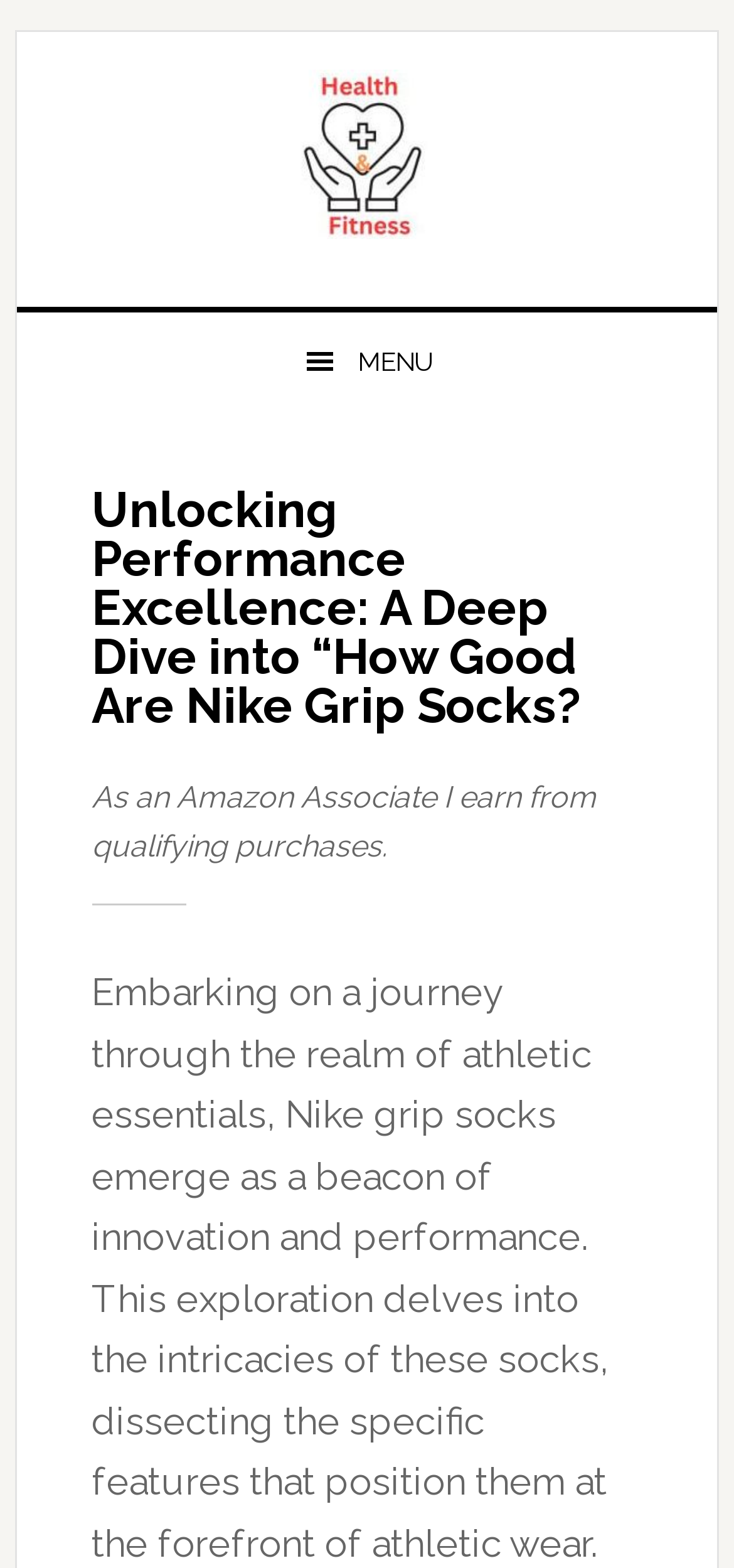What is the focus of the article's exploration?
Please respond to the question with as much detail as possible.

The article's exploration focuses on the intricacies of Nike grip socks, dissecting their specific features that position them at the forefront of athletic wear. This is evident from the text 'Embarking on a journey through the realm of athletic essentials, Nike grip socks emerge as a beacon of innovation and performance. This exploration delves into the intricacies of these socks...'.